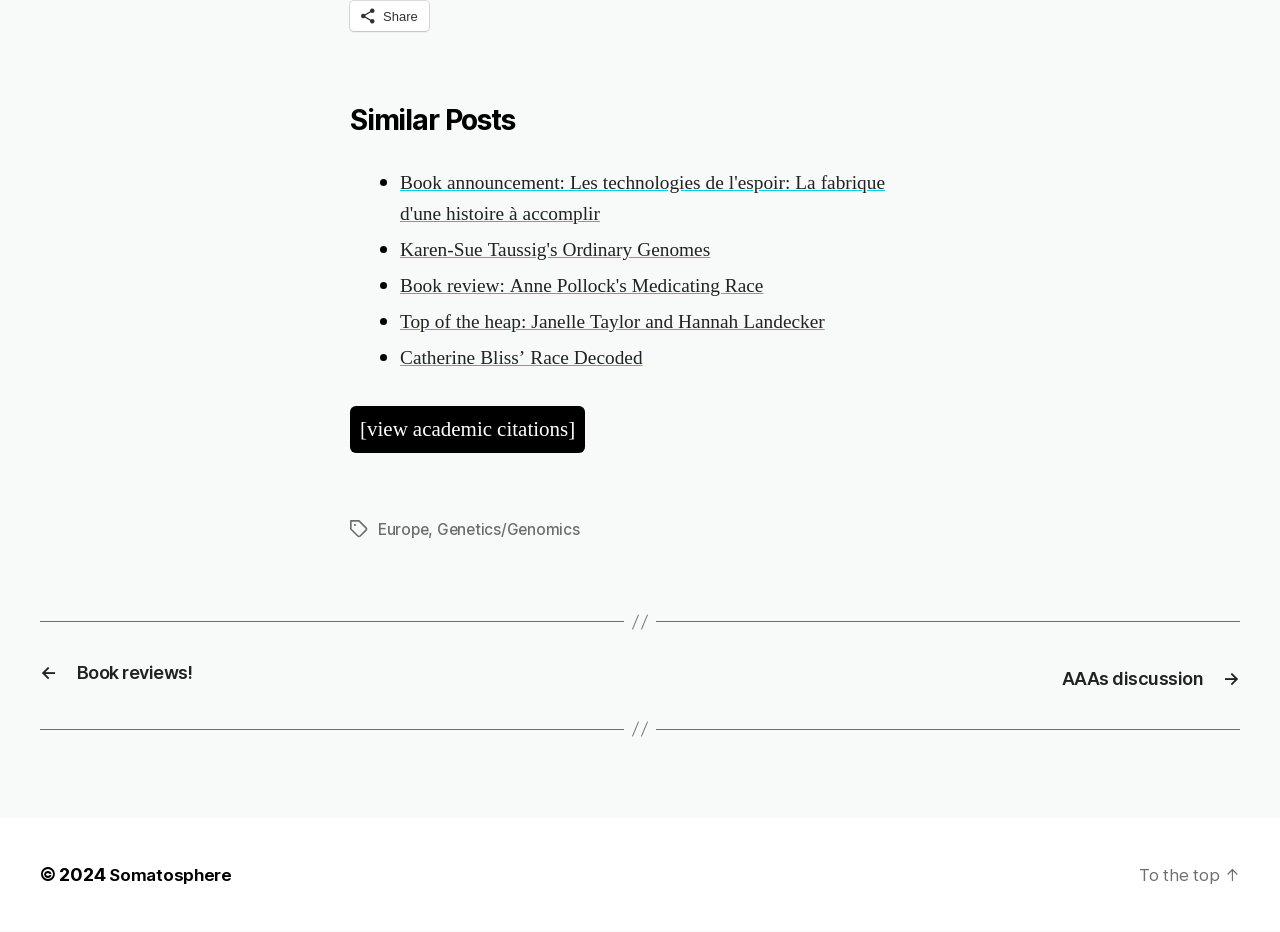Please find the bounding box coordinates of the element that you should click to achieve the following instruction: "View similar posts". The coordinates should be presented as four float numbers between 0 and 1: [left, top, right, bottom].

[0.273, 0.114, 0.727, 0.152]